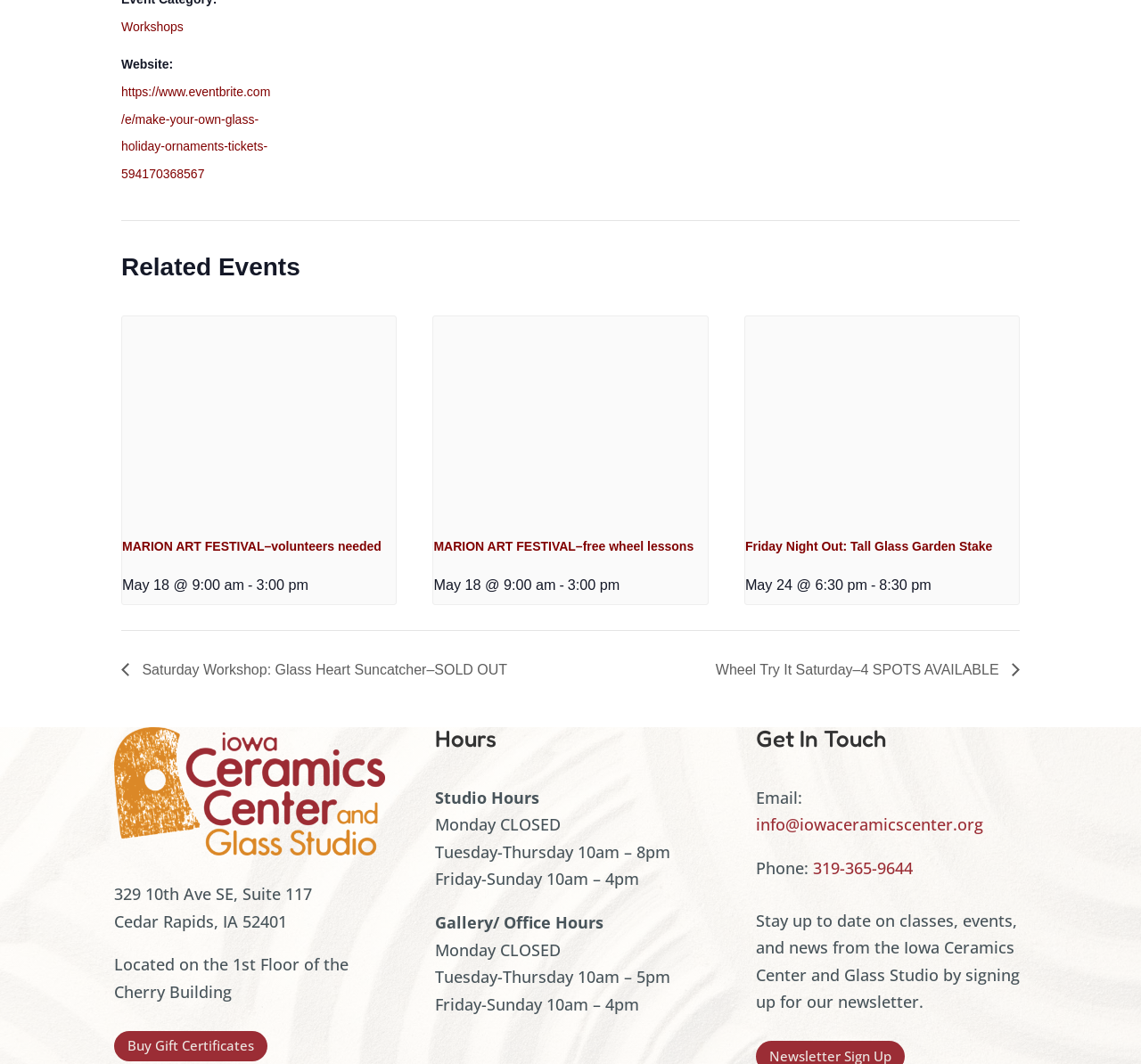Identify the bounding box of the HTML element described as: "319-365-9644".

[0.713, 0.806, 0.8, 0.826]